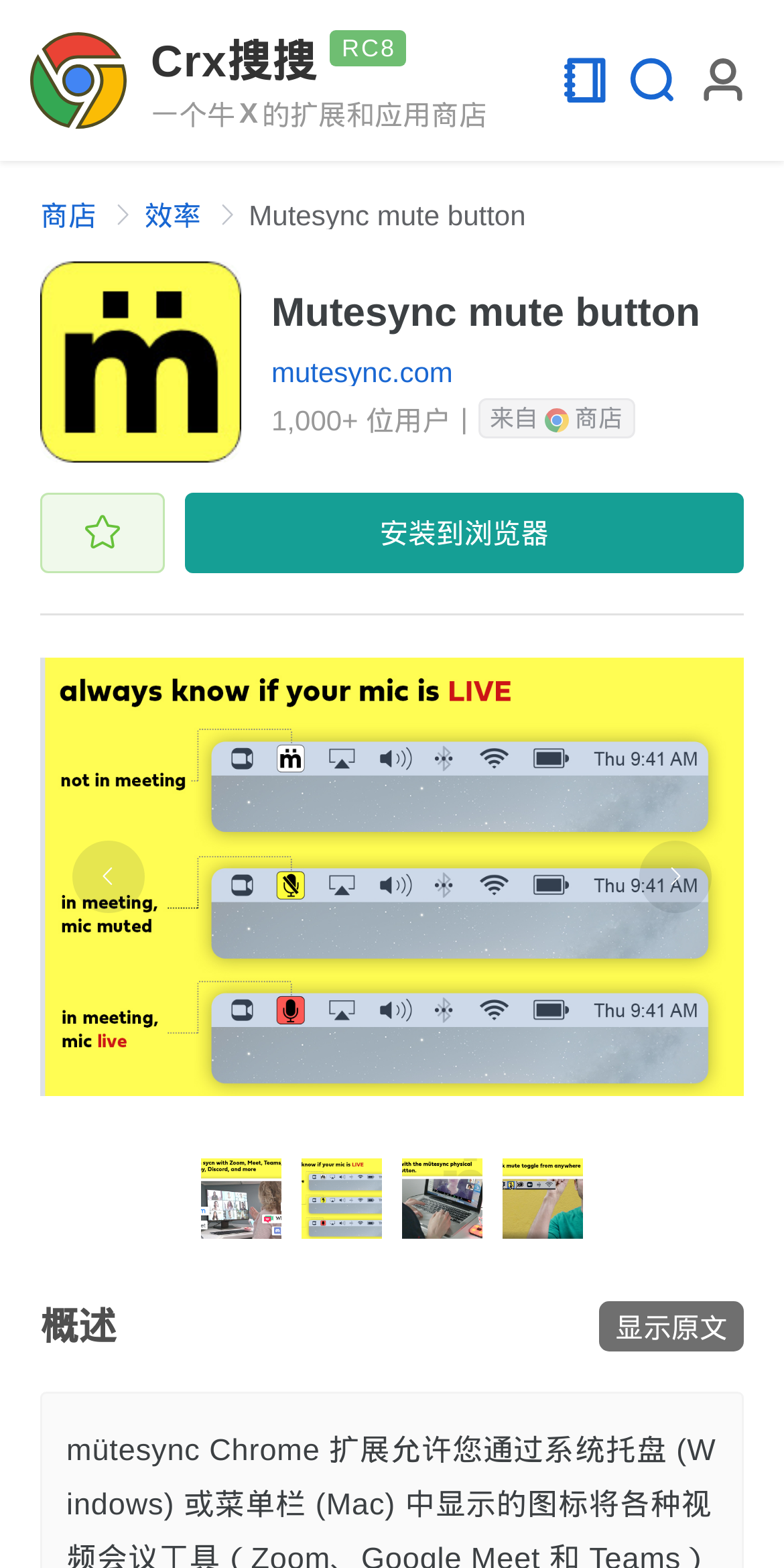Pinpoint the bounding box coordinates of the area that must be clicked to complete this instruction: "Click the 'Mutesync mute button' image".

[0.051, 0.167, 0.308, 0.295]